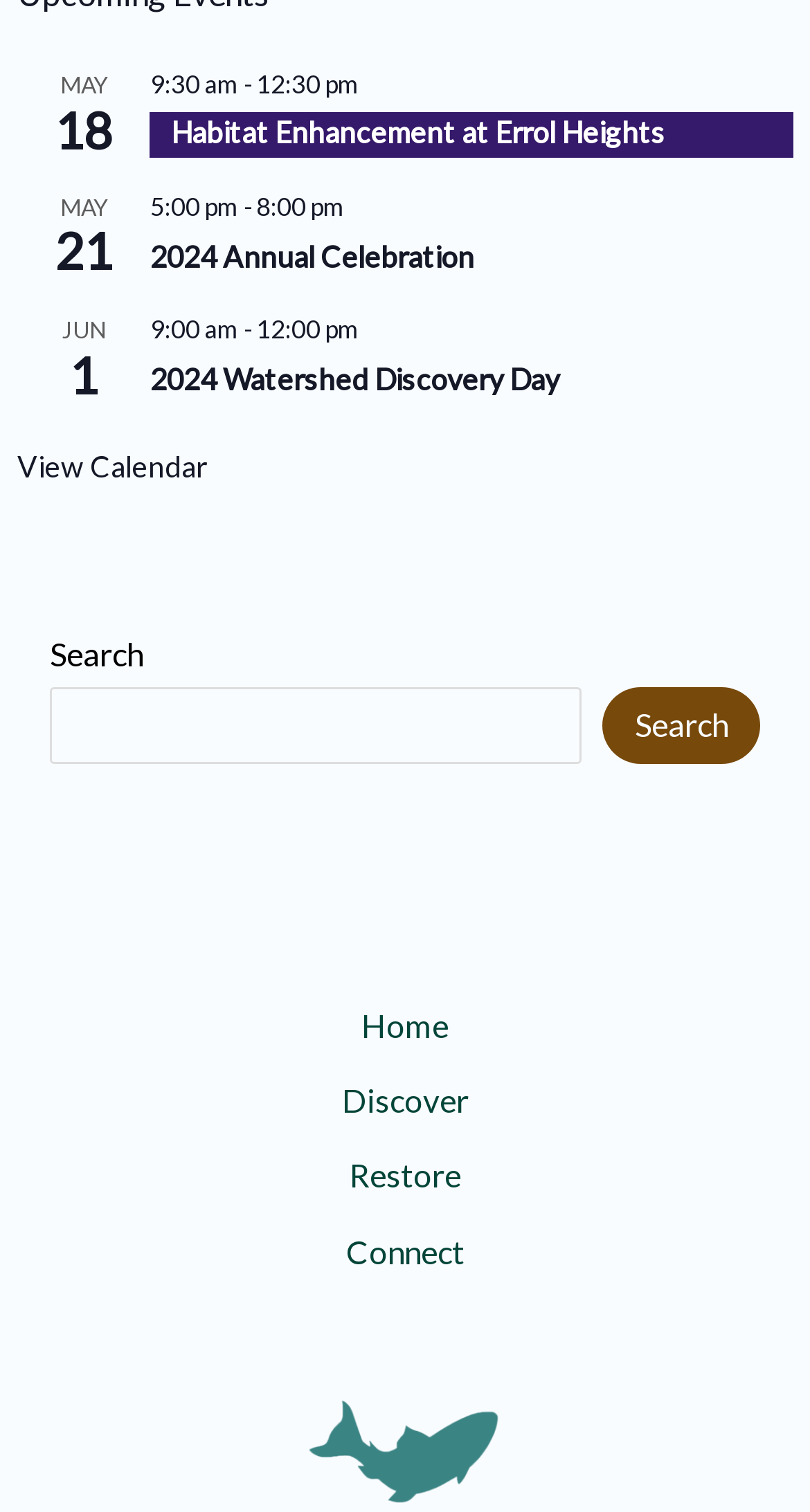Find and indicate the bounding box coordinates of the region you should select to follow the given instruction: "Go to Home".

[0.446, 0.66, 0.554, 0.71]